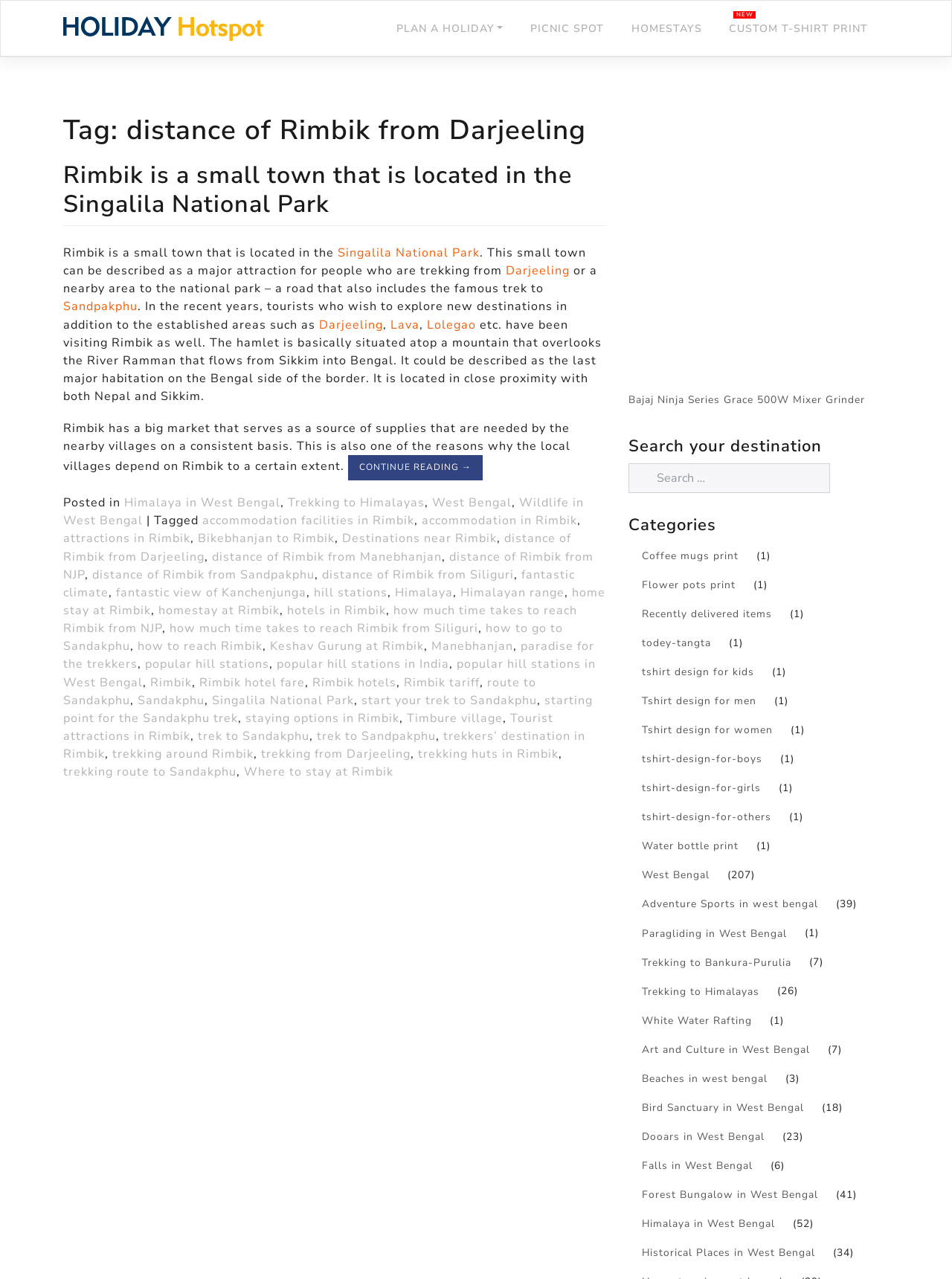What is the name of the famous trek mentioned in the article?
Answer the question with a single word or phrase, referring to the image.

Sandpakphu